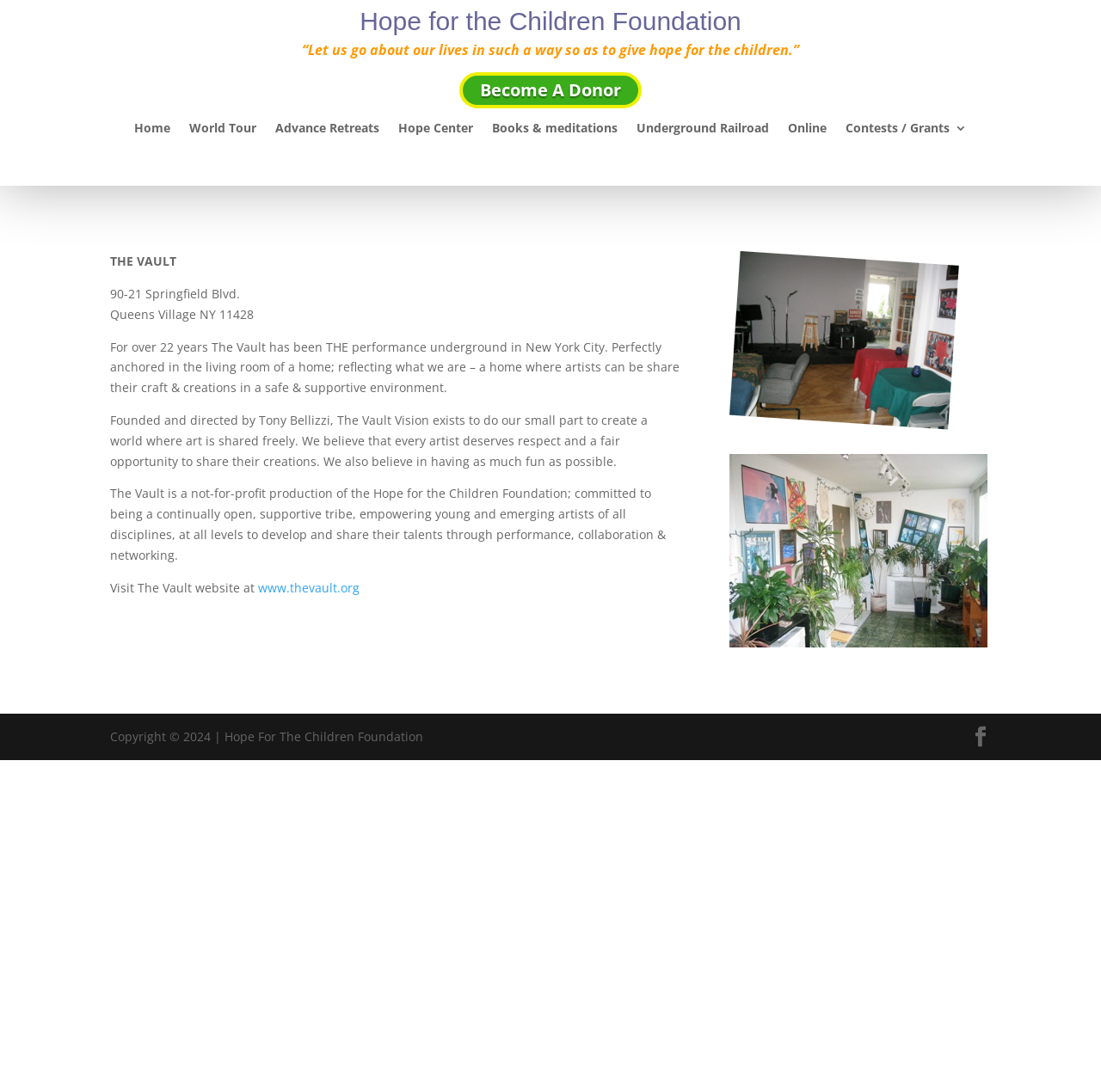Calculate the bounding box coordinates of the UI element given the description: "World Tour".

[0.172, 0.112, 0.233, 0.129]